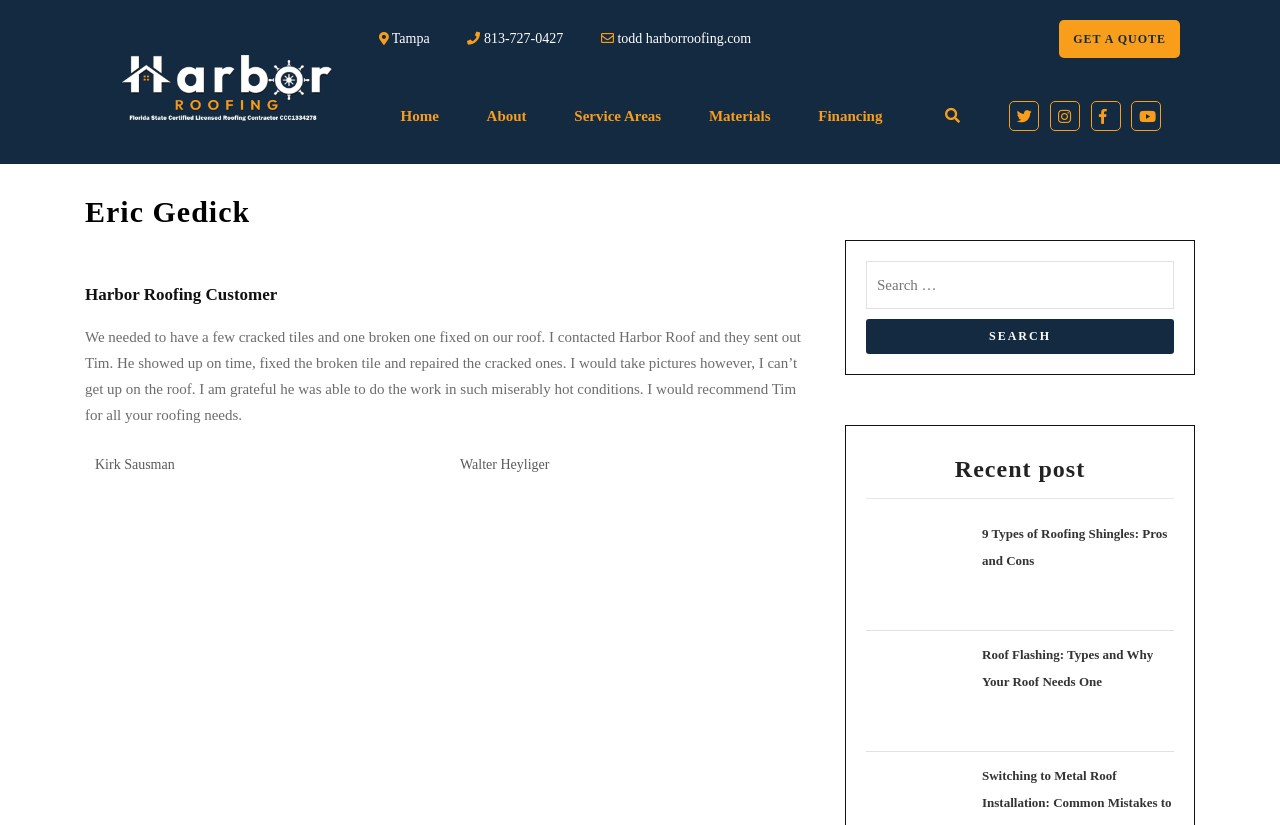Please find the bounding box coordinates (top-left x, top-left y, bottom-right x, bottom-right y) in the screenshot for the UI element described as follows: parent_node: Search for: value="Search"

[0.677, 0.387, 0.917, 0.429]